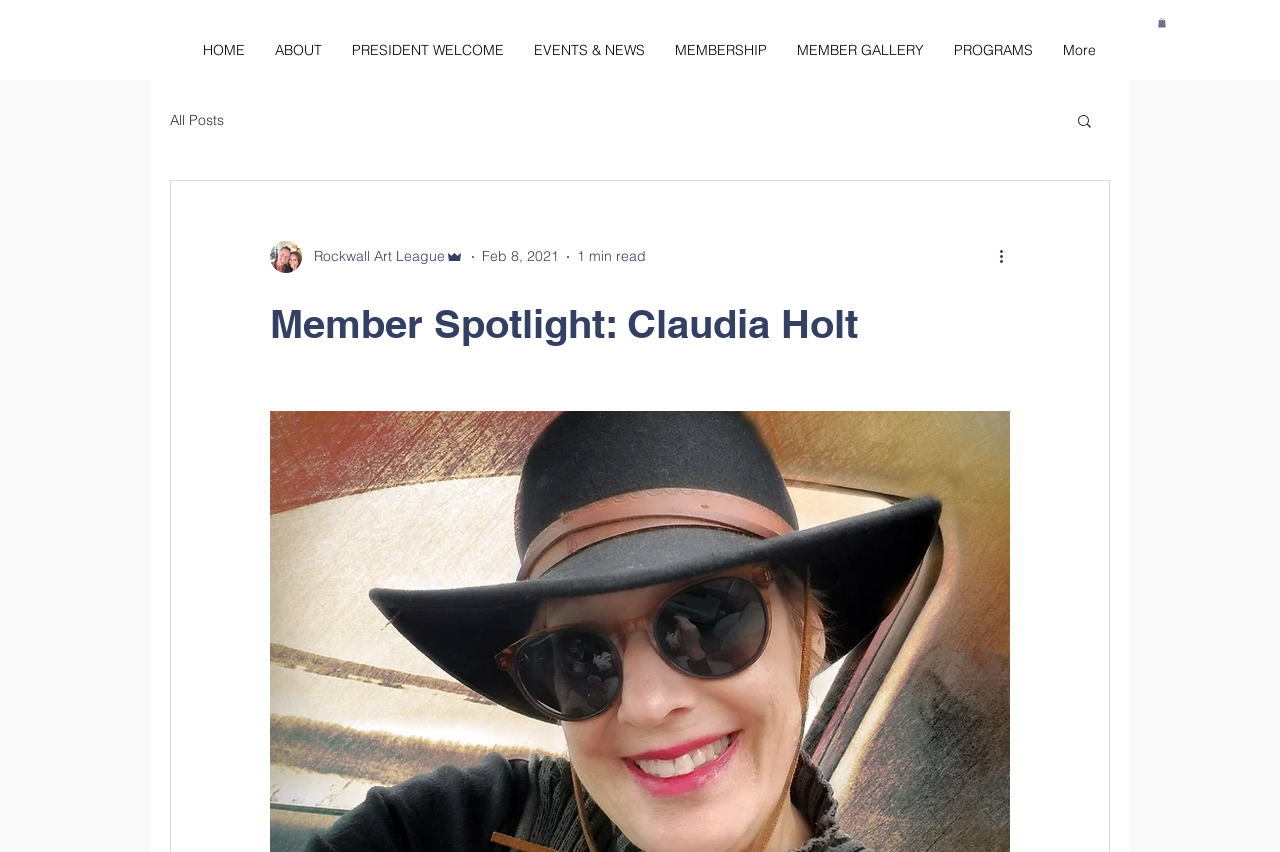Generate a thorough caption detailing the webpage content.

The webpage is about a member spotlight, specifically featuring Claudia Holt. At the top, there is a navigation bar with links to various sections of the website, including "HOME", "ABOUT", "PRESIDENT WELCOME", "EVENTS & NEWS", "MEMBERSHIP", "MEMBER GALLERY", "PROGRAMS", and "More". 

On the top right, there is a small button and an image, likely a profile picture or an icon. Below the navigation bar, there is another navigation section labeled "blog" with a link to "All Posts". Next to it, there is a search button with a magnifying glass icon.

The main content of the page is about Claudia Holt, with a heading "Member Spotlight: Claudia Holt" at the top. Below the heading, there is a writer's picture on the left, and on the right, there is a section with the title "Rockwall Art League" and a subtitle "Admin". Below this section, there is a date "Feb 8, 2021" and a reading time "1 min read". 

At the bottom right of the main content, there is a button "More actions" with an icon. The webpage also has a meta description that briefly introduces Claudia Holt, mentioning that she grew up in New York City, worked in the design district of Manhattan, and later moved to Dallas, where she met her husband Charles.